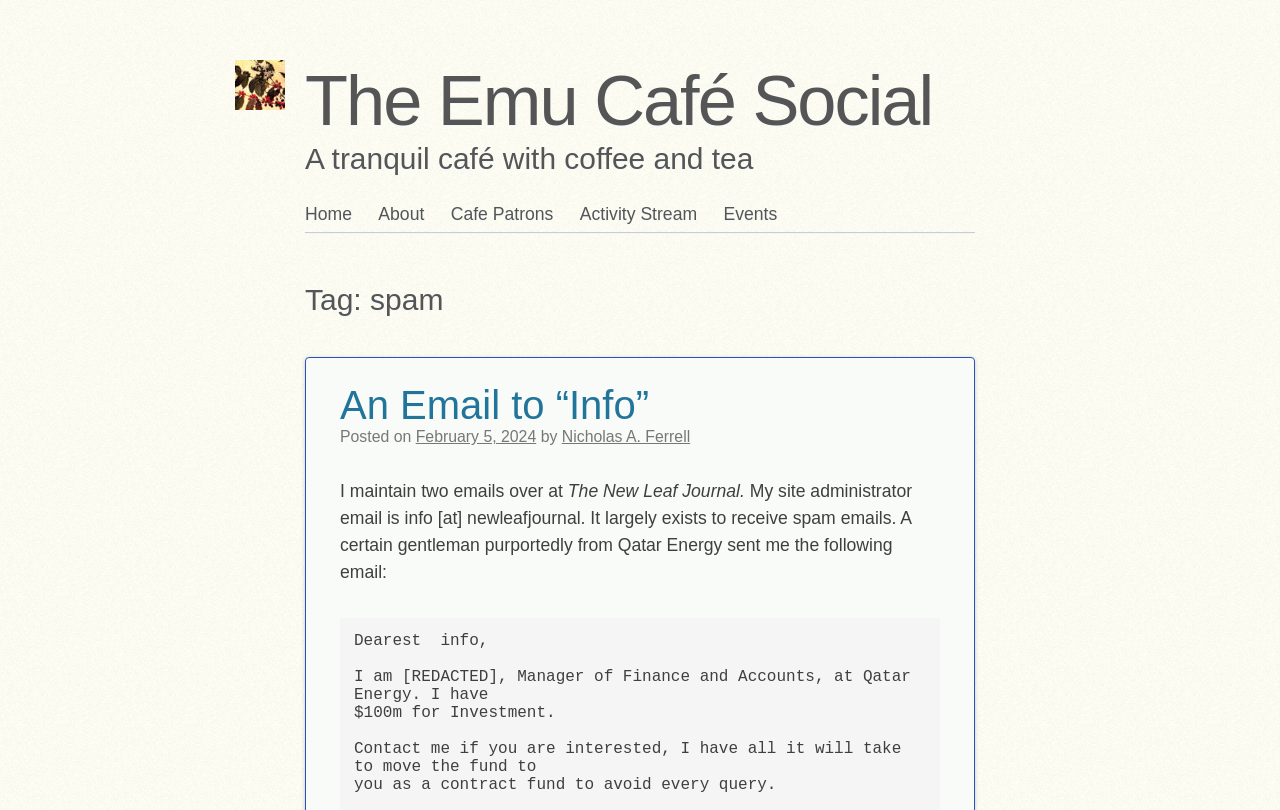Determine the bounding box coordinates of the UI element described below. Use the format (top-left x, top-left y, bottom-right x, bottom-right y) with floating point numbers between 0 and 1: The Emu Café Social

[0.238, 0.075, 0.728, 0.173]